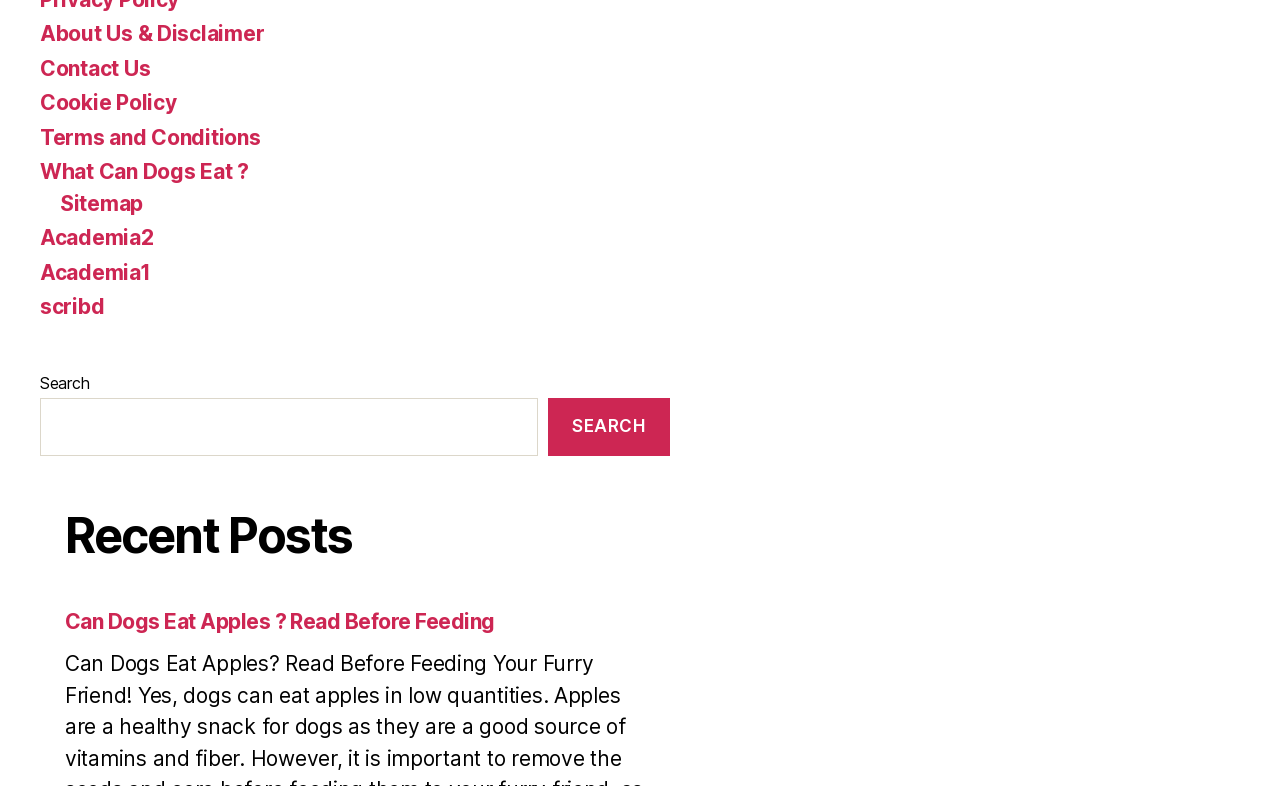Extract the bounding box coordinates for the UI element described as: "Cookie Policy".

[0.031, 0.132, 0.138, 0.164]